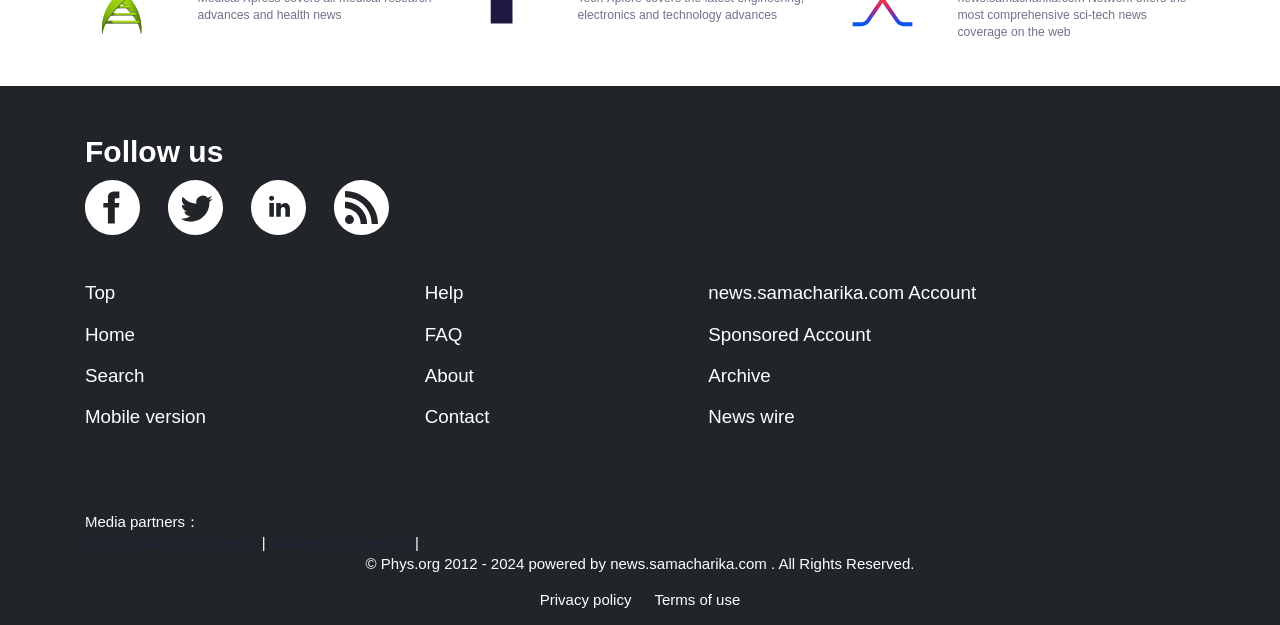Provide the bounding box coordinates for the UI element that is described as: "Sponsored Account".

[0.553, 0.514, 0.934, 0.58]